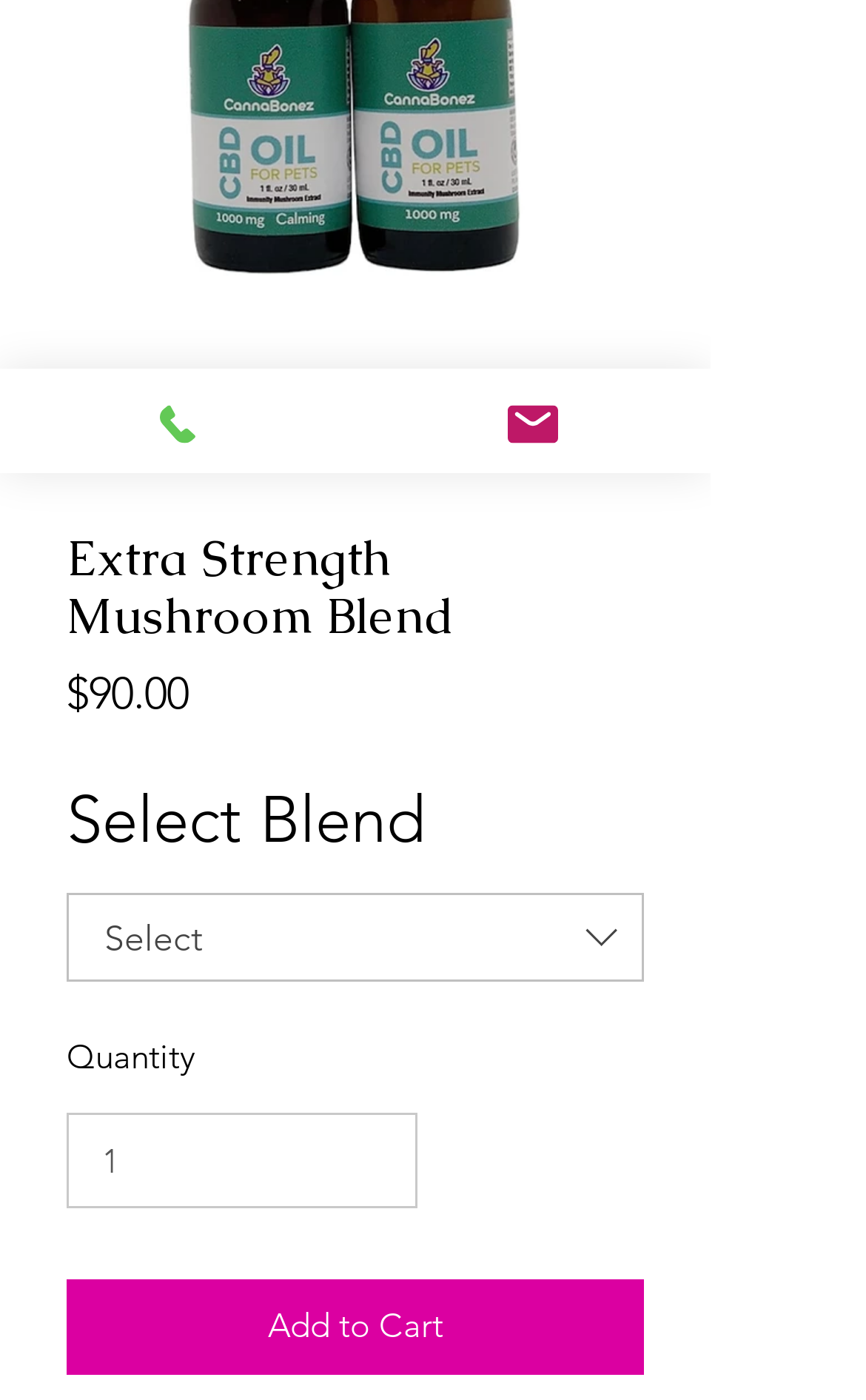From the webpage screenshot, predict the bounding box coordinates (top-left x, top-left y, bottom-right x, bottom-right y) for the UI element described here: Menu

None